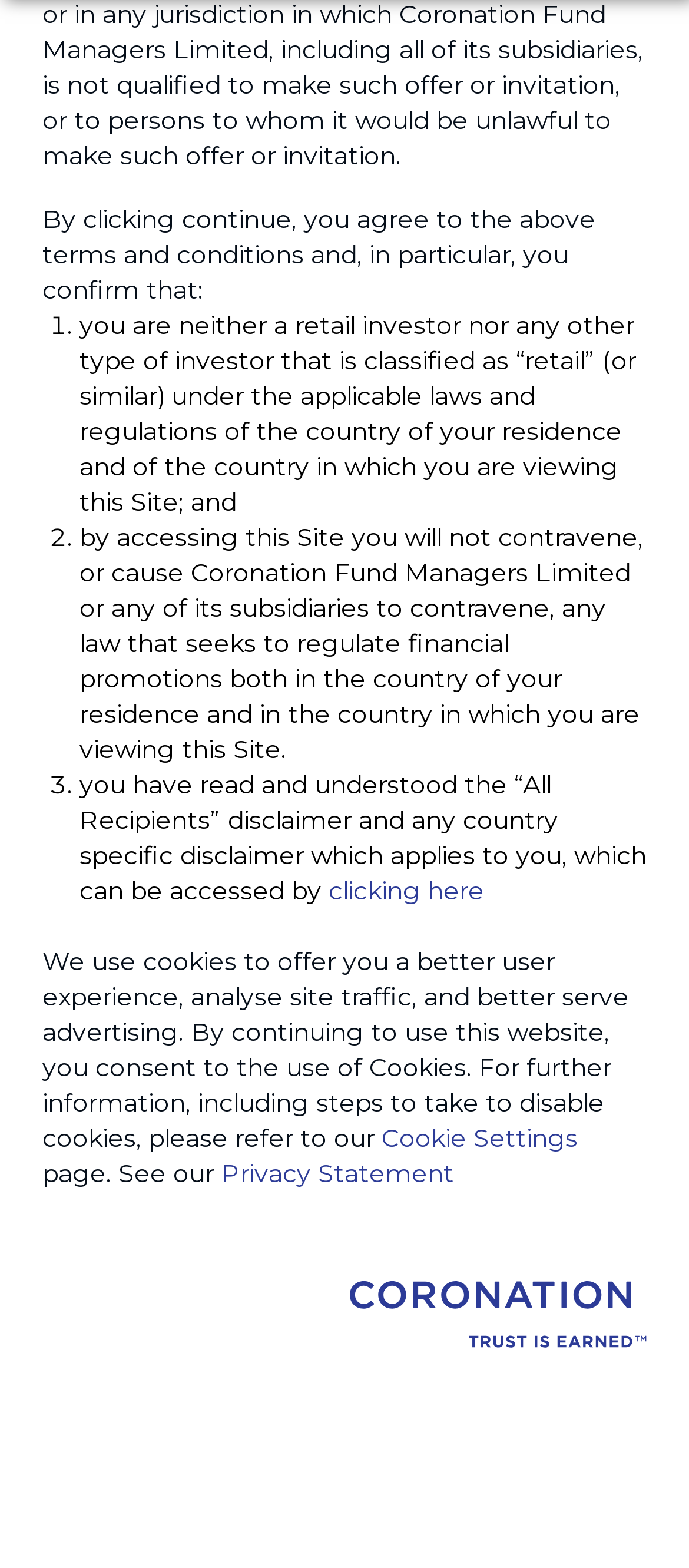What is the logo at the bottom of the page?
From the image, provide a succinct answer in one word or a short phrase.

Coronation logo